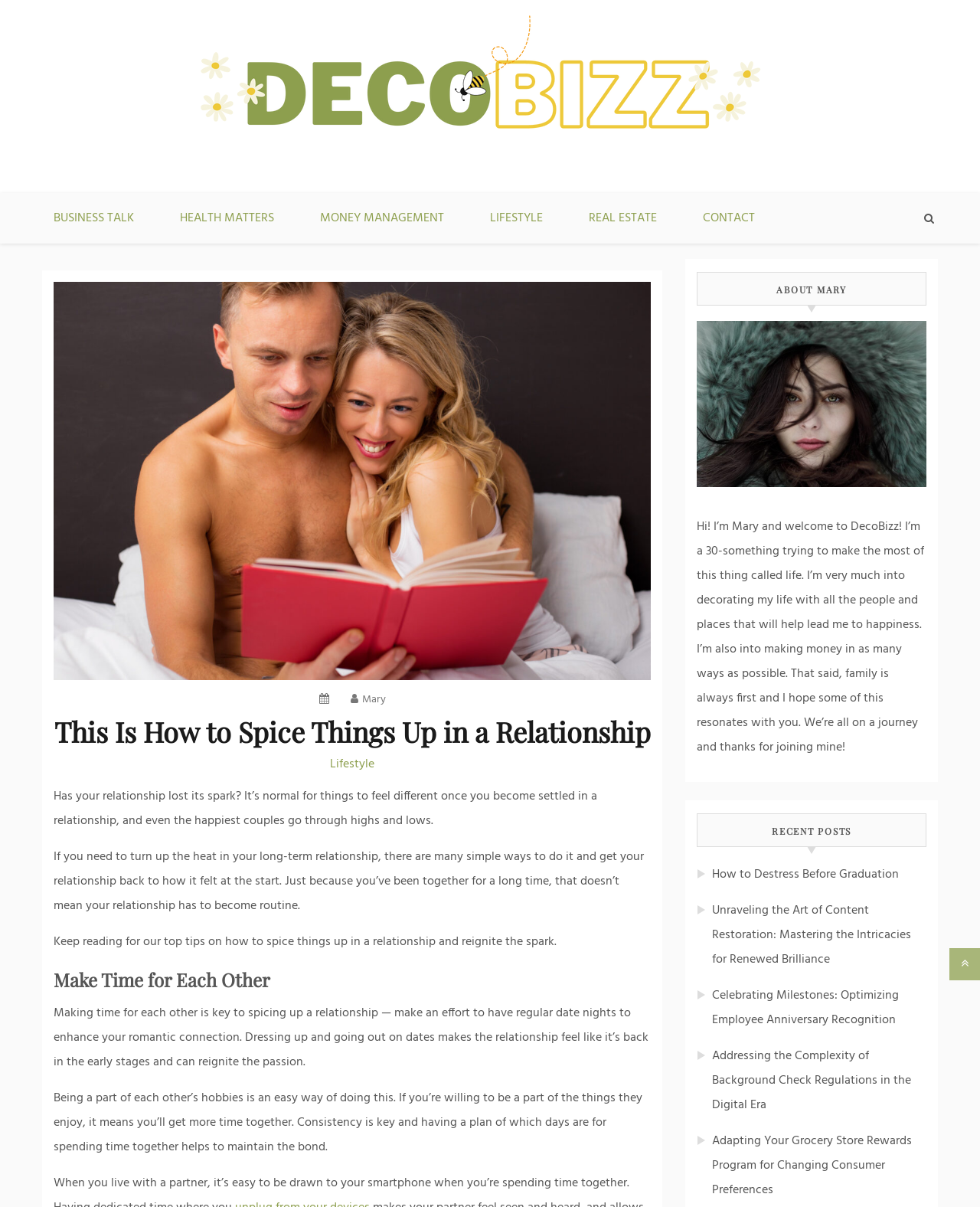Determine the bounding box coordinates of the section I need to click to execute the following instruction: "read about how to spice things up in a relationship". Provide the coordinates as four float numbers between 0 and 1, i.e., [left, top, right, bottom].

[0.055, 0.589, 0.664, 0.623]